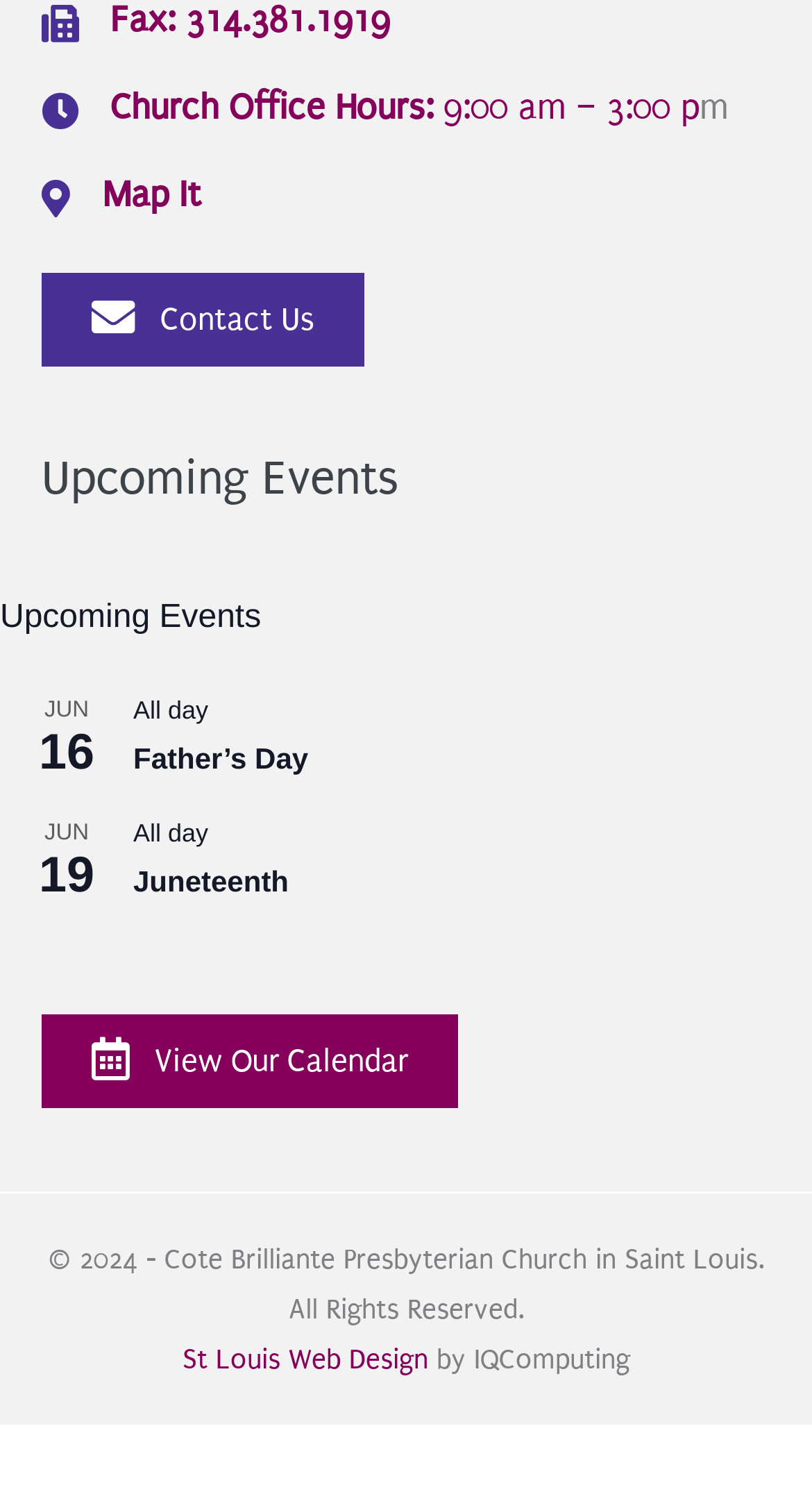Find the bounding box coordinates for the area you need to click to carry out the instruction: "View the calendar". The coordinates should be four float numbers between 0 and 1, indicated as [left, top, right, bottom].

[0.051, 0.673, 0.564, 0.735]